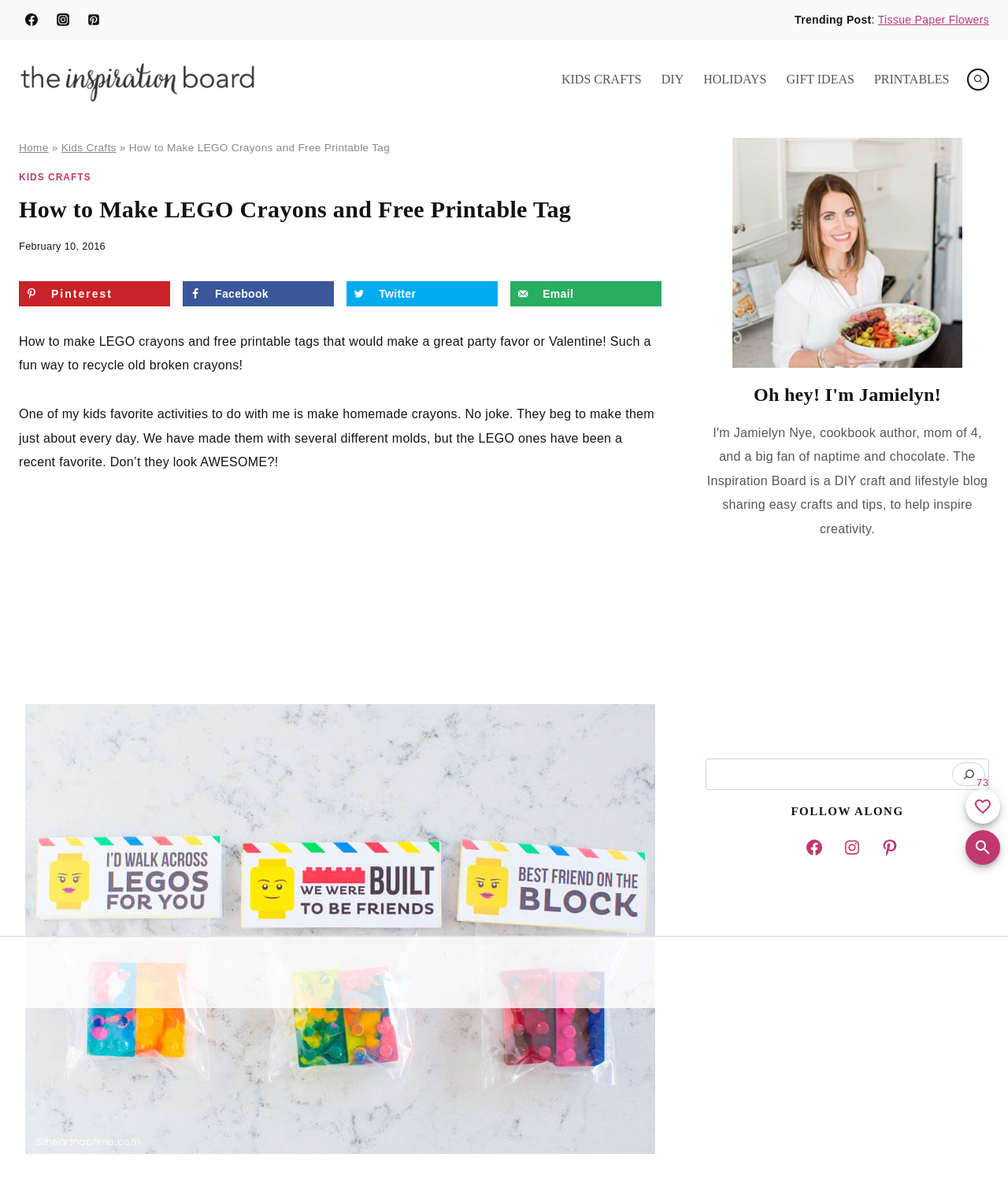Identify and provide the bounding box for the element described by: "Gift Ideas".

[0.77, 0.046, 0.857, 0.088]